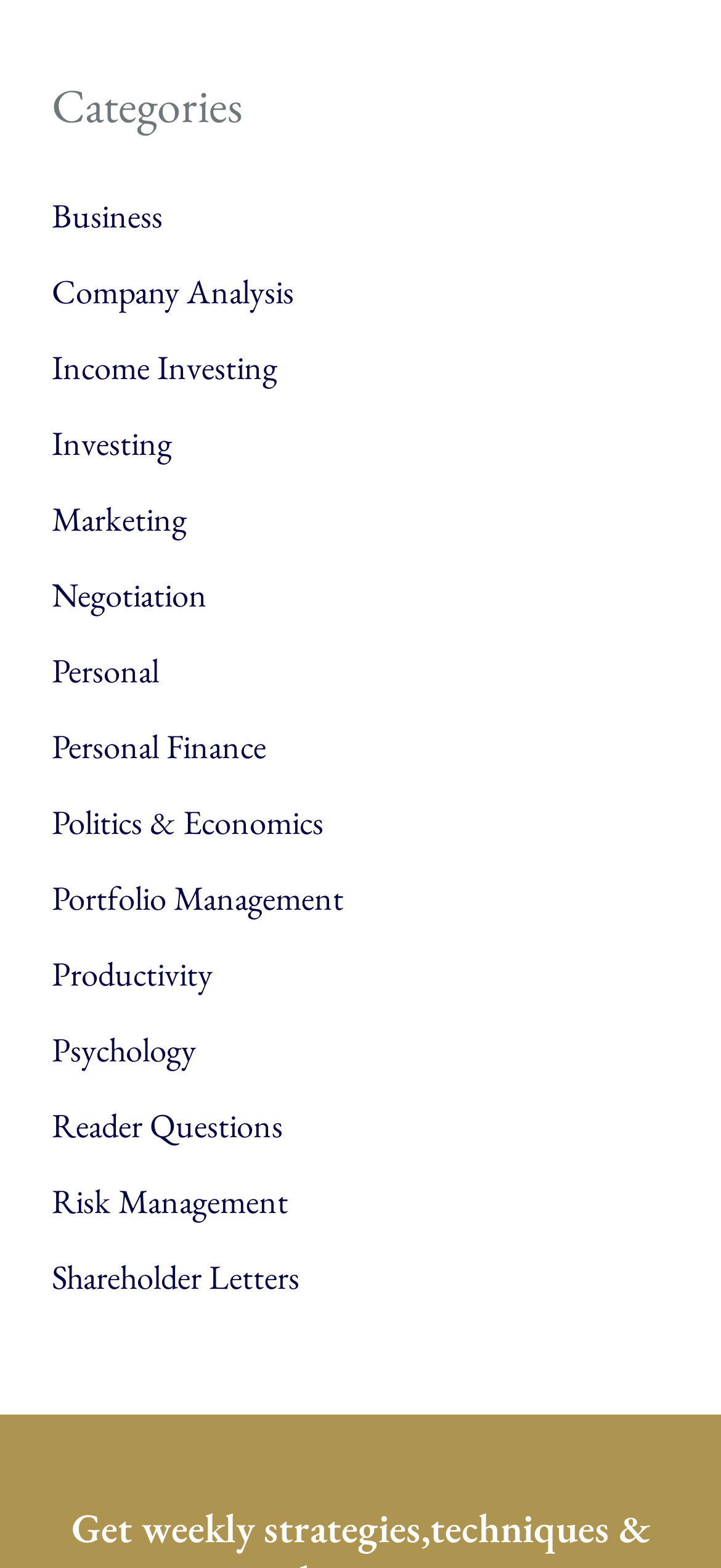Please determine the bounding box coordinates for the UI element described as: "Psychology".

[0.072, 0.656, 0.272, 0.683]